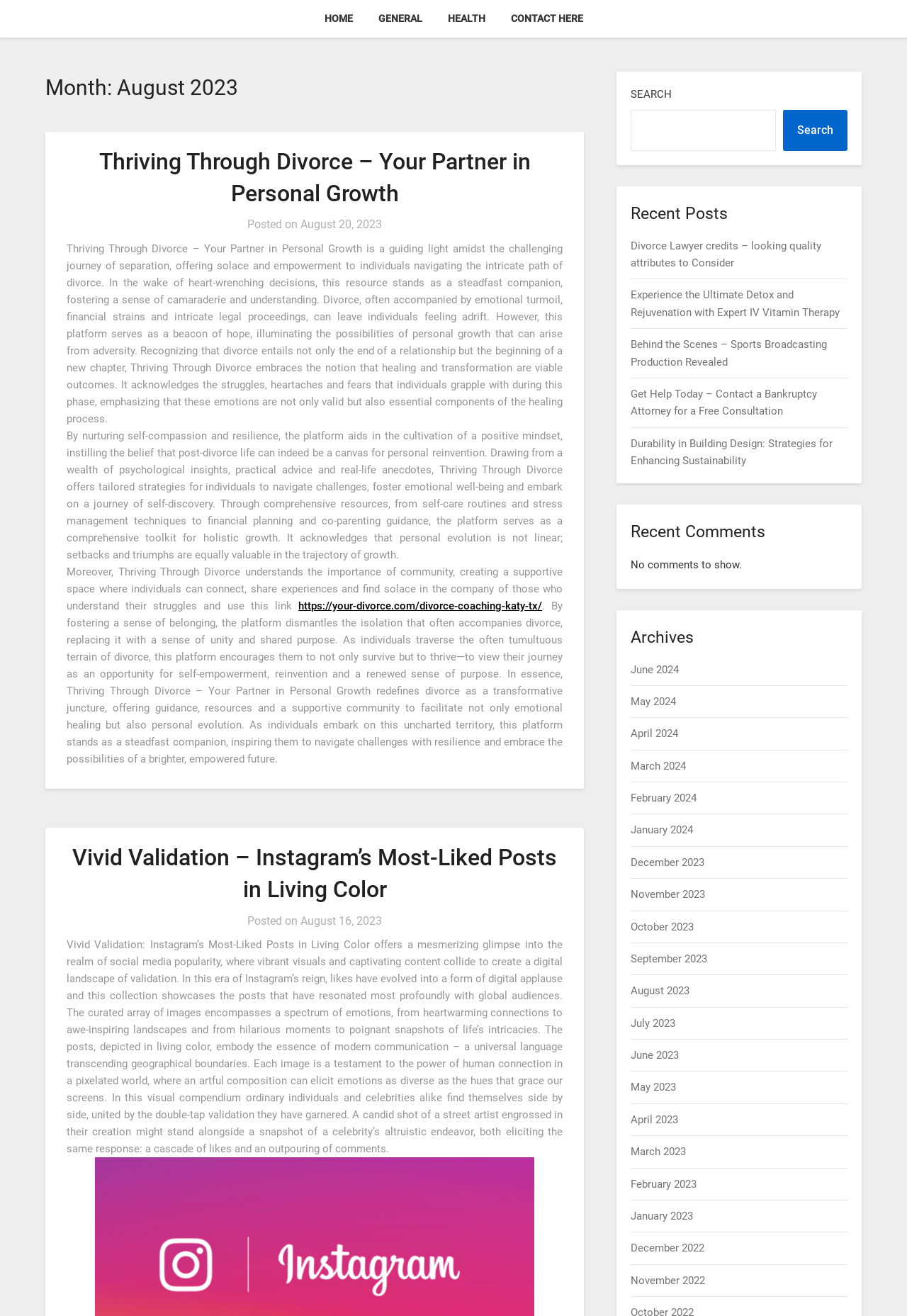Pinpoint the bounding box coordinates of the clickable element to carry out the following instruction: "Go to Shelves."

None